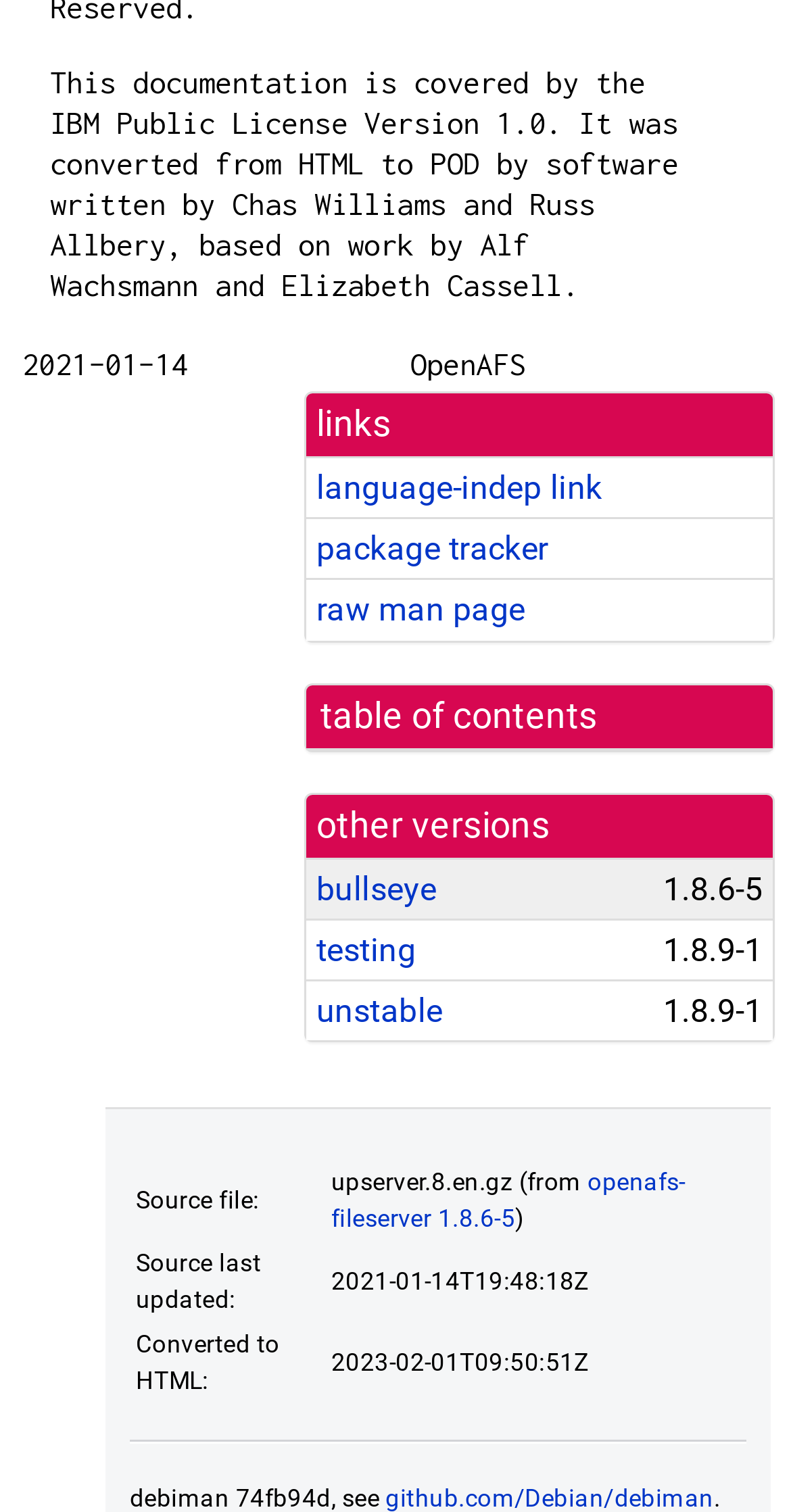Given the element description, predict the bounding box coordinates in the format (top-left x, top-left y, bottom-right x, bottom-right y). Make sure all values are between 0 and 1. Here is the element description: language-indep link

[0.4, 0.305, 0.761, 0.33]